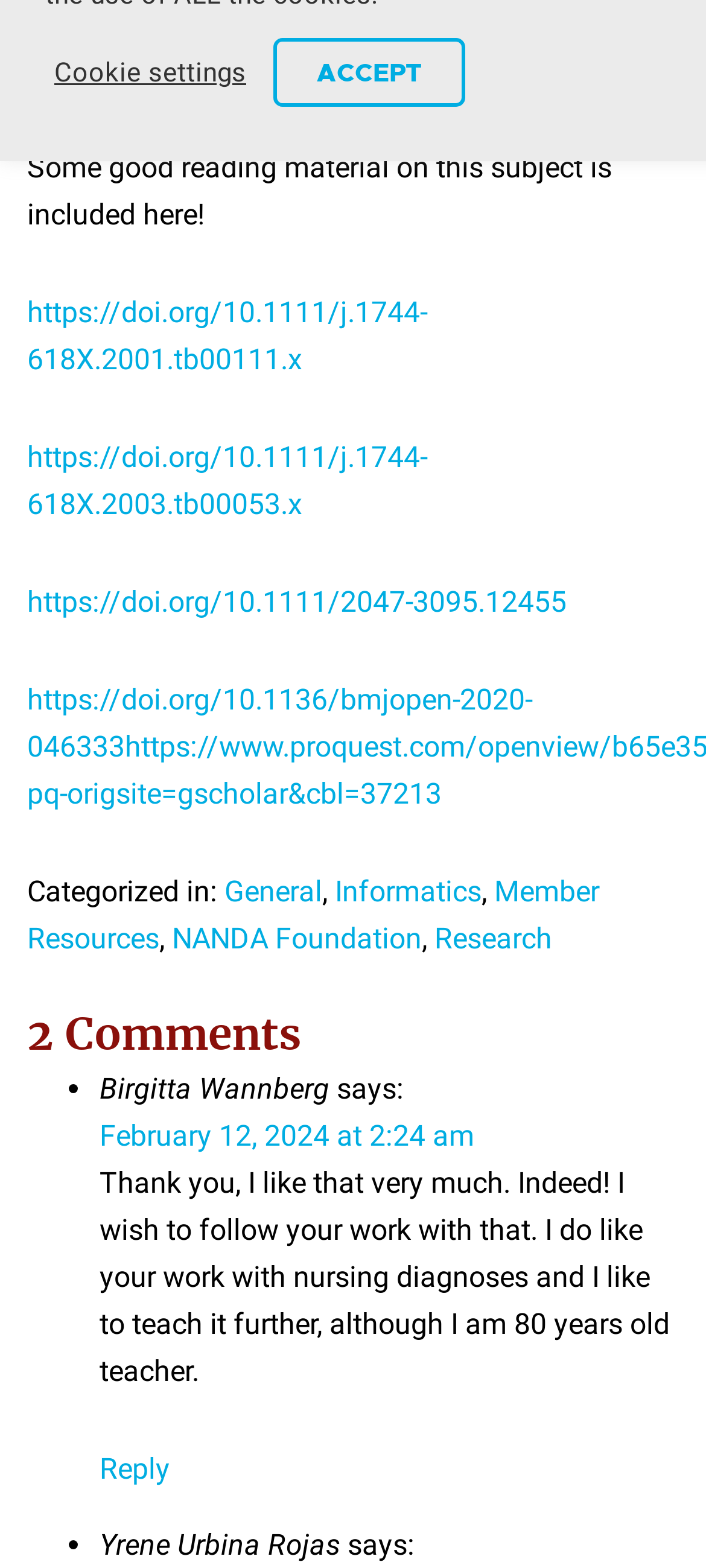Determine the bounding box coordinates of the section to be clicked to follow the instruction: "View the comment by Yrene Urbina Rojas". The coordinates should be given as four float numbers between 0 and 1, formatted as [left, top, right, bottom].

[0.141, 0.974, 0.482, 0.996]